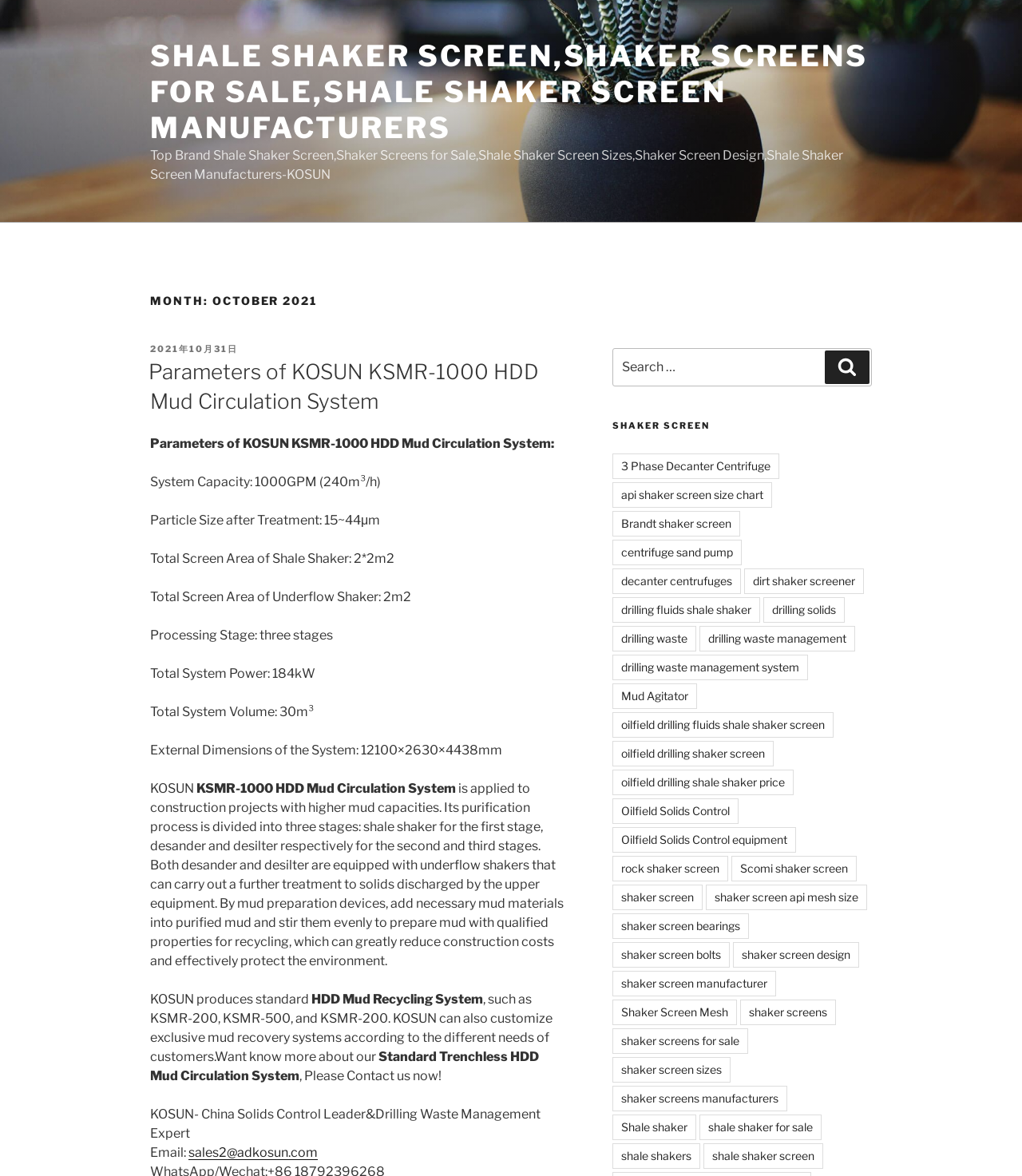Find the UI element described as: "drilling waste" and predict its bounding box coordinates. Ensure the coordinates are four float numbers between 0 and 1, [left, top, right, bottom].

[0.599, 0.532, 0.681, 0.554]